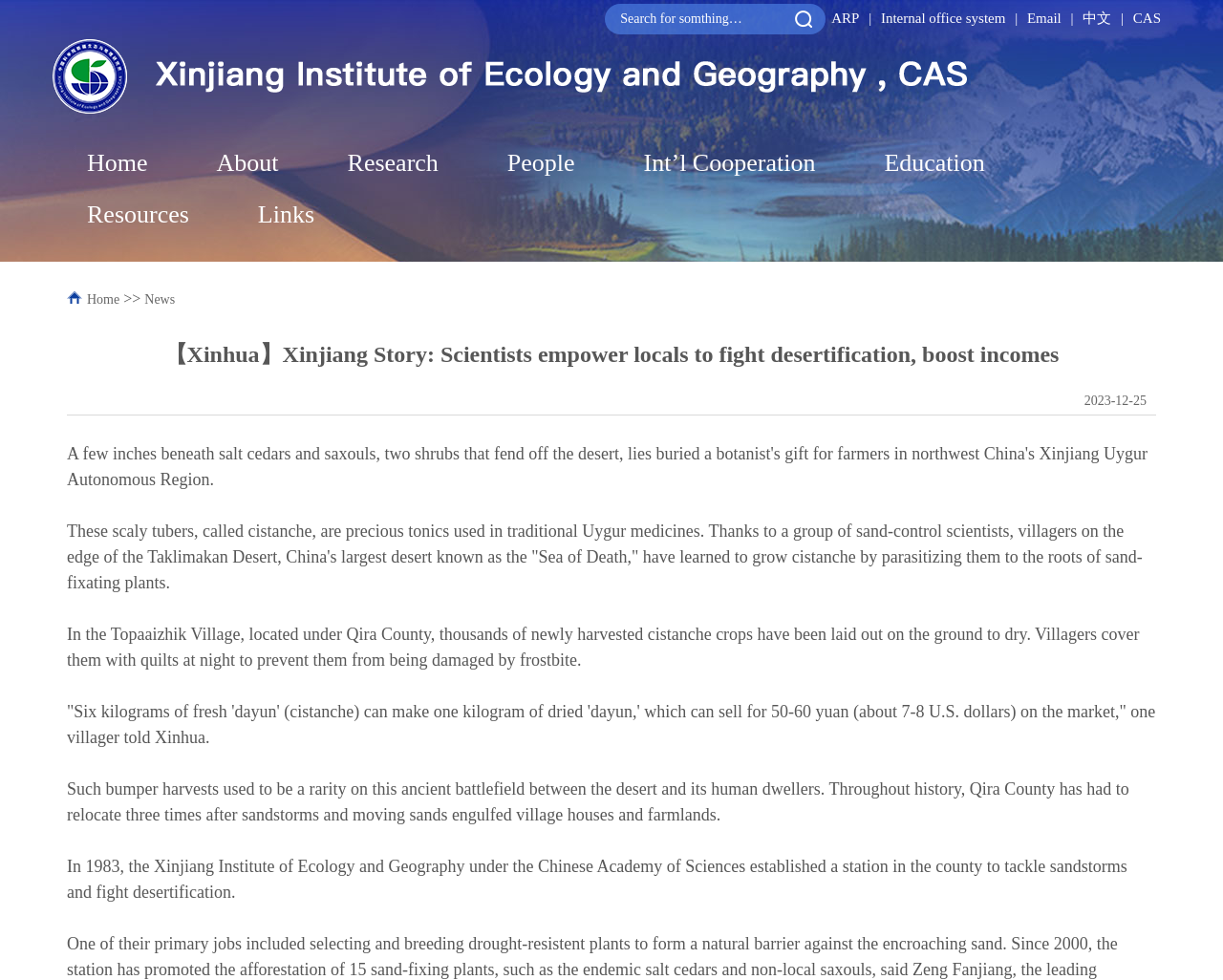What is the name of the institute?
Could you answer the question with a detailed and thorough explanation?

I found the answer by looking at the text content of the webpage, specifically the heading '【Xinhua】Xinjiang Story: Scientists empower locals to fight desertification, boost incomes' and the subsequent text, which mentions the Xinjiang Institute of Ecology and Geography under the Chinese Academy of Sciences.